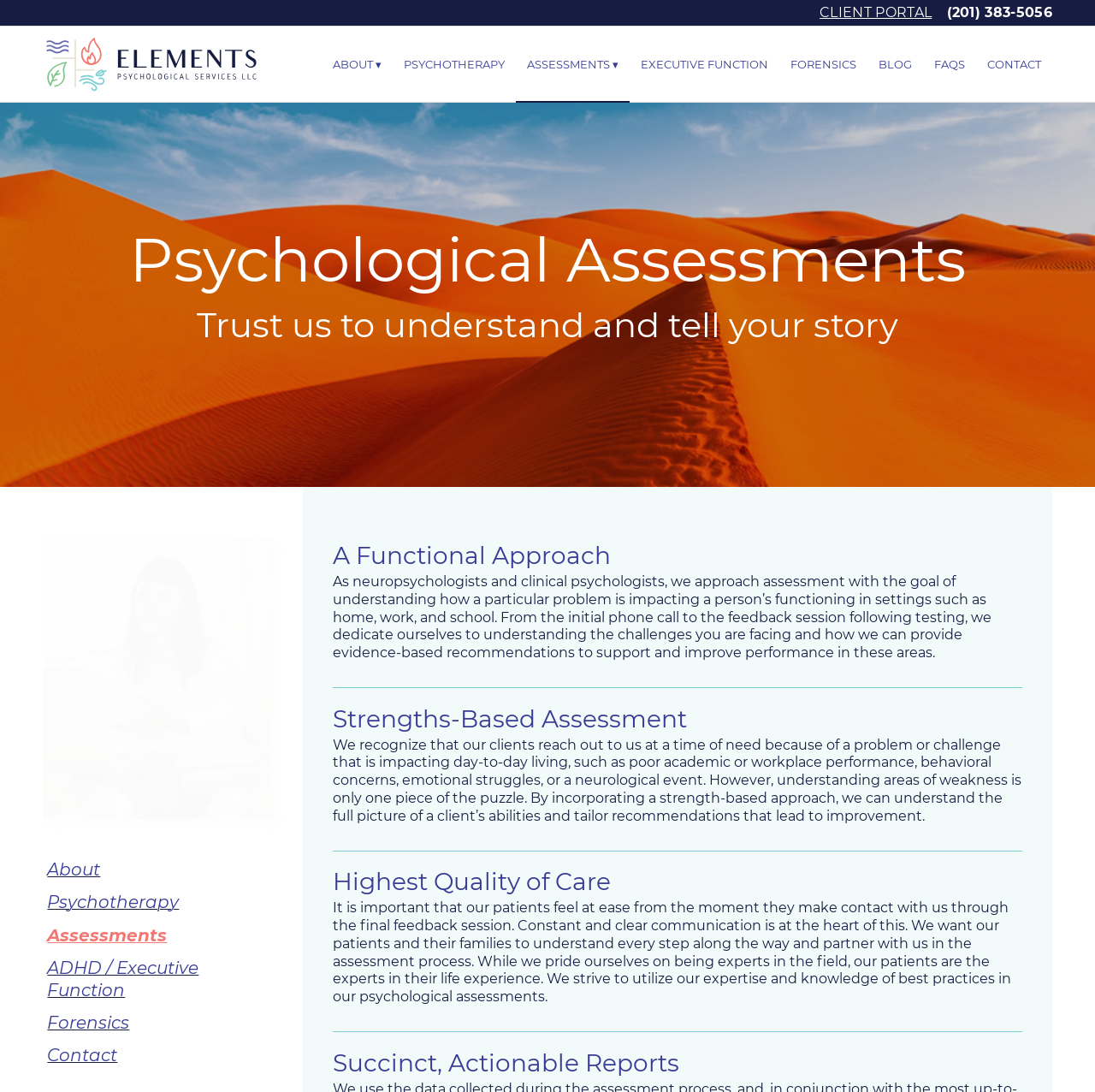Please specify the bounding box coordinates of the clickable region to carry out the following instruction: "Learn about EXECUTIVE FUNCTION assessments". The coordinates should be four float numbers between 0 and 1, in the format [left, top, right, bottom].

[0.575, 0.024, 0.712, 0.093]